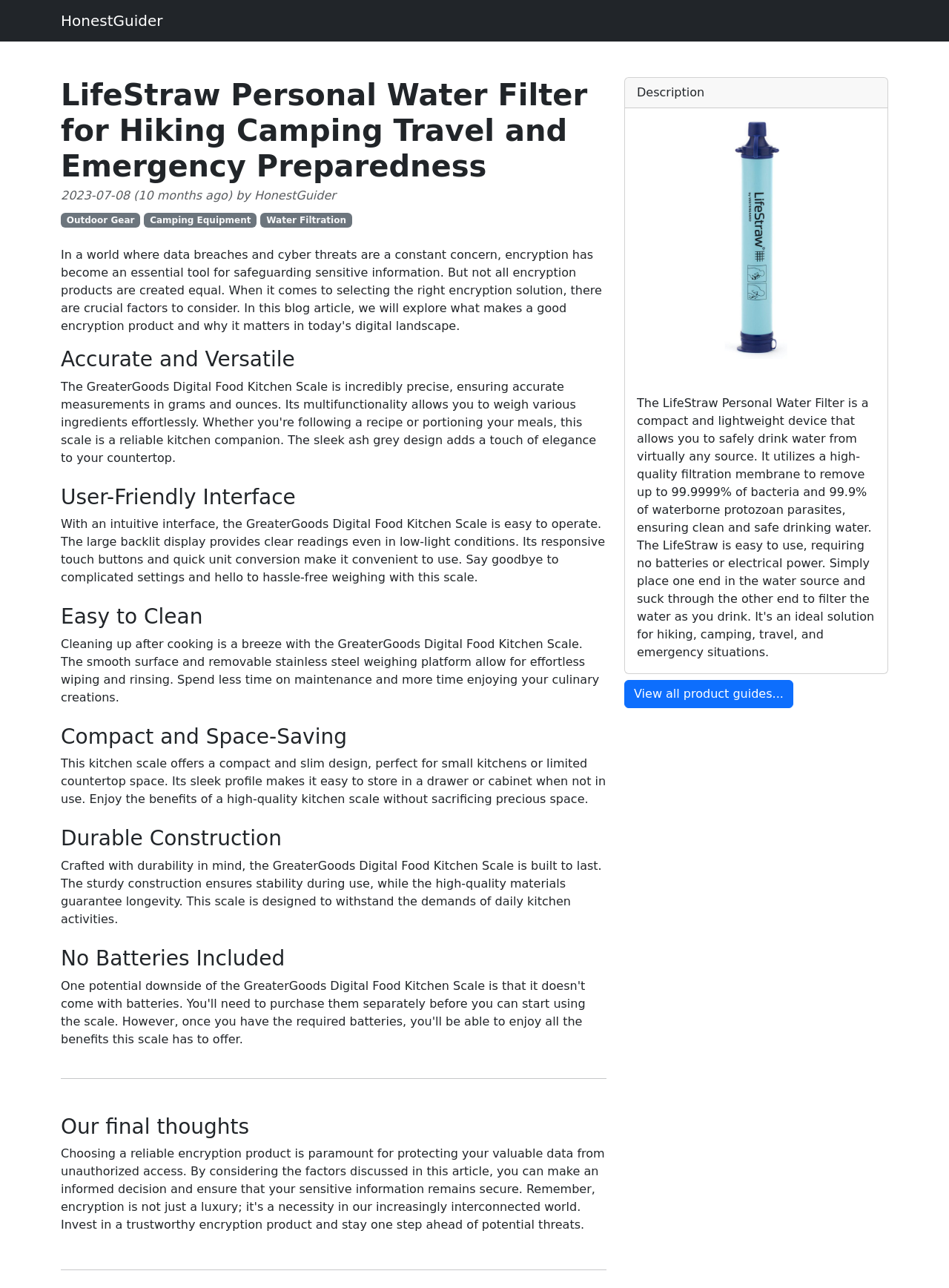Please look at the image and answer the question with a detailed explanation: What is the benefit of the product's design?

According to the webpage content, the product's design allows for easy cleaning, with a smooth surface and removable stainless steel weighing platform making maintenance a breeze.